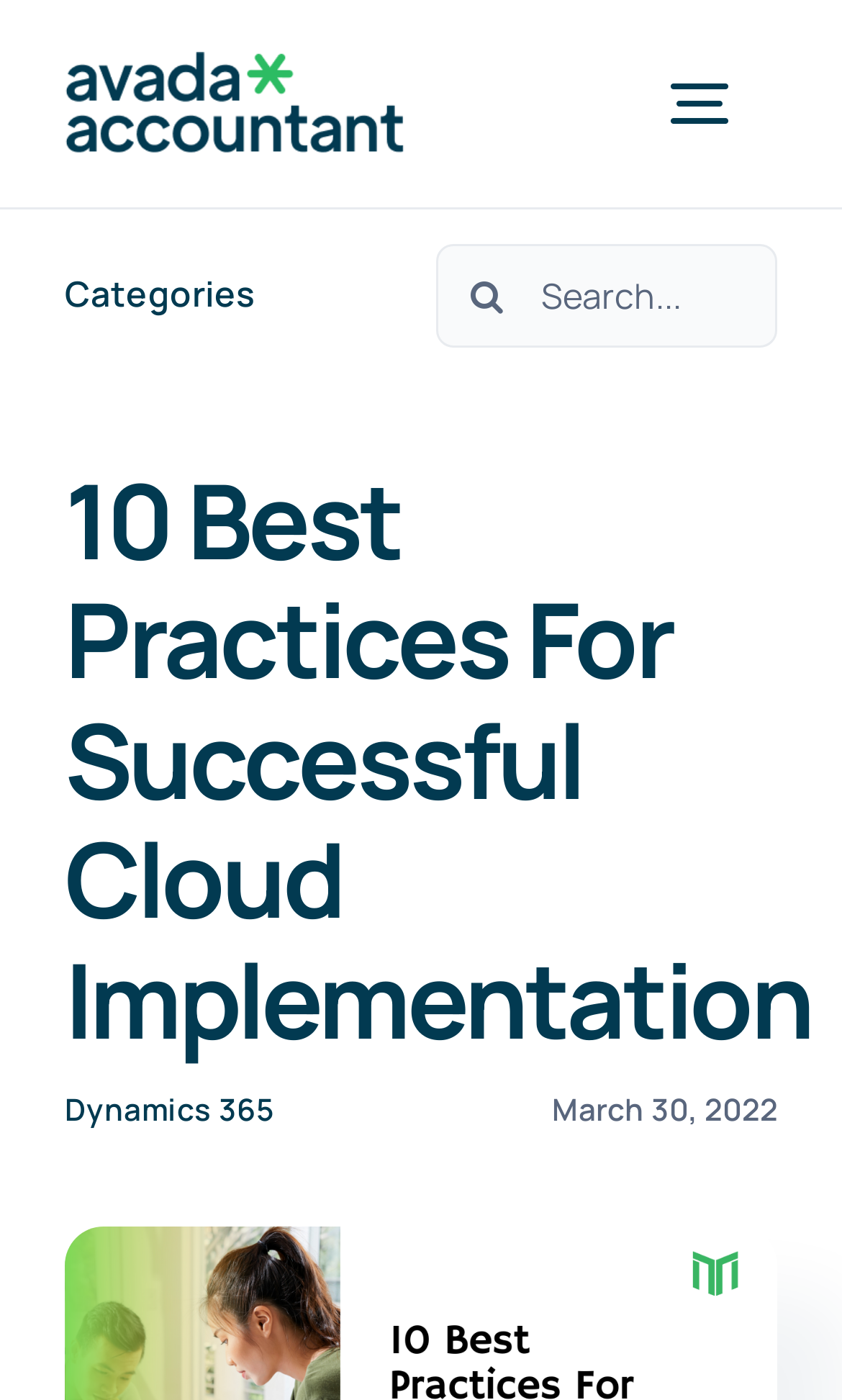What is the logo of the website?
Based on the visual details in the image, please answer the question thoroughly.

The logo of the website is Avada Accountant Logo, which can be found at the top left corner of the webpage, as indicated by the image element with the description 'Avada Accountant Logo Retina'.